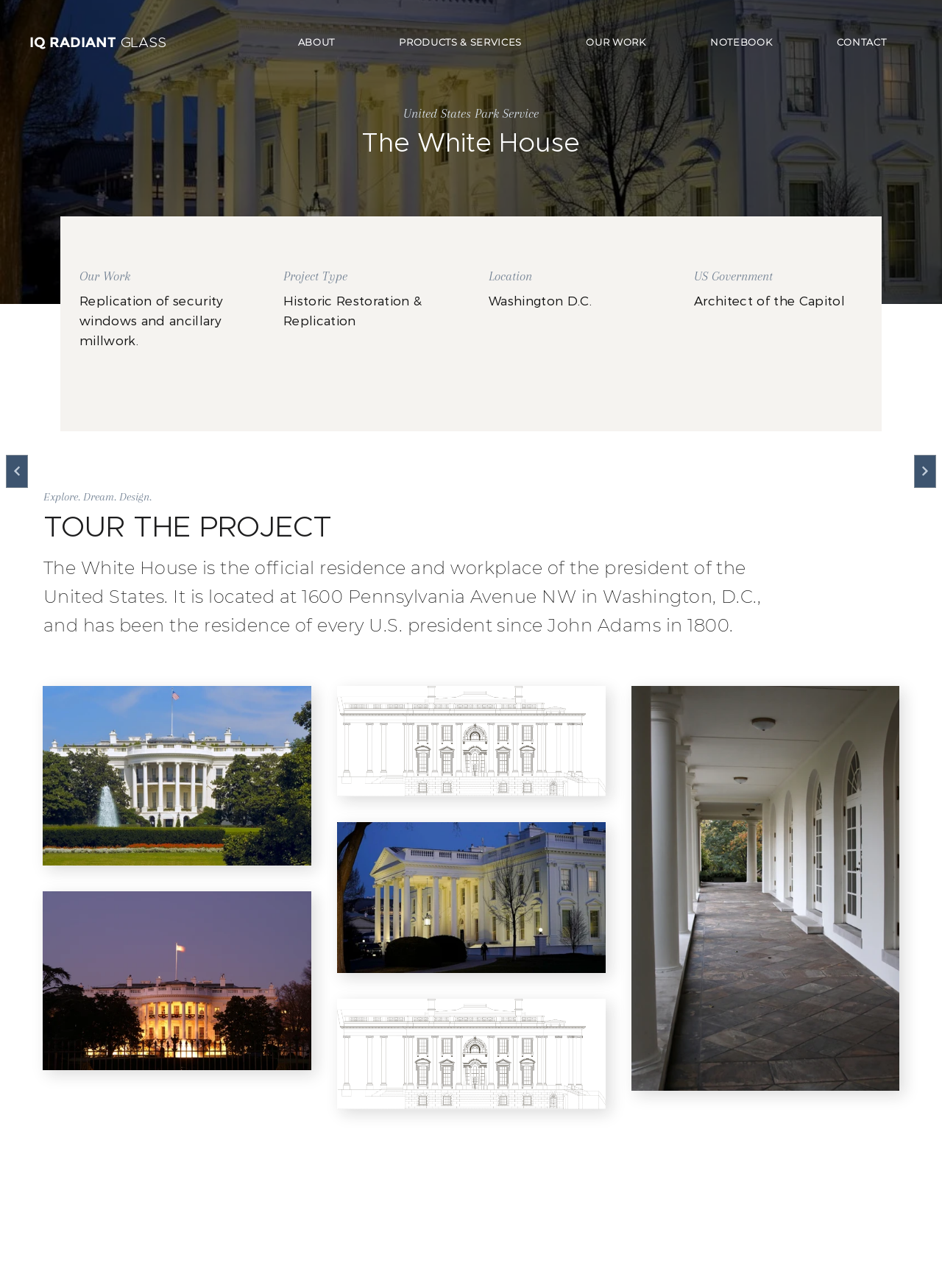Please determine the bounding box coordinates for the UI element described as: "ABOUT".

[0.285, 0.022, 0.387, 0.043]